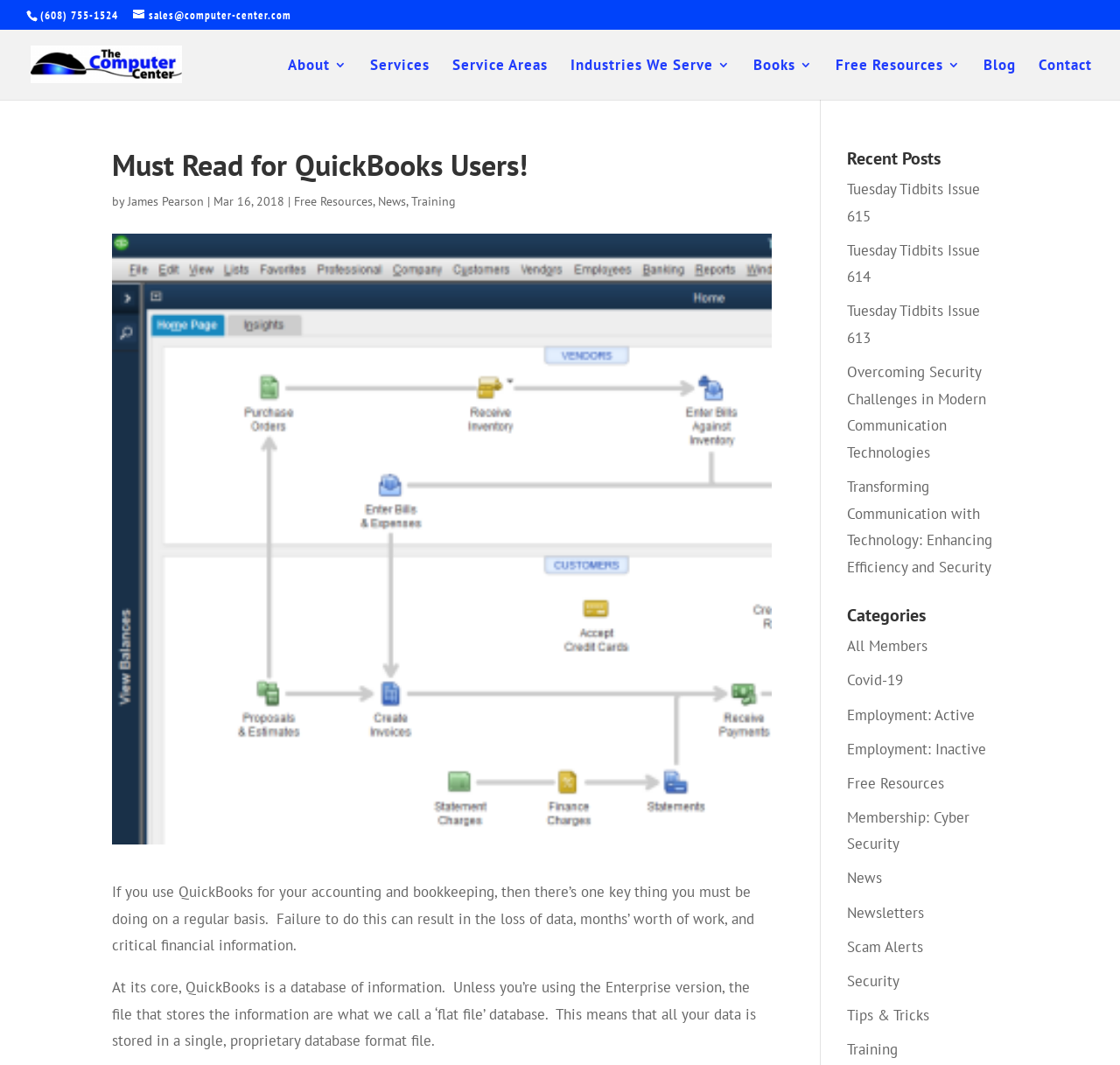Identify the bounding box coordinates of the region that needs to be clicked to carry out this instruction: "View recent posts". Provide these coordinates as four float numbers ranging from 0 to 1, i.e., [left, top, right, bottom].

[0.756, 0.141, 0.9, 0.165]